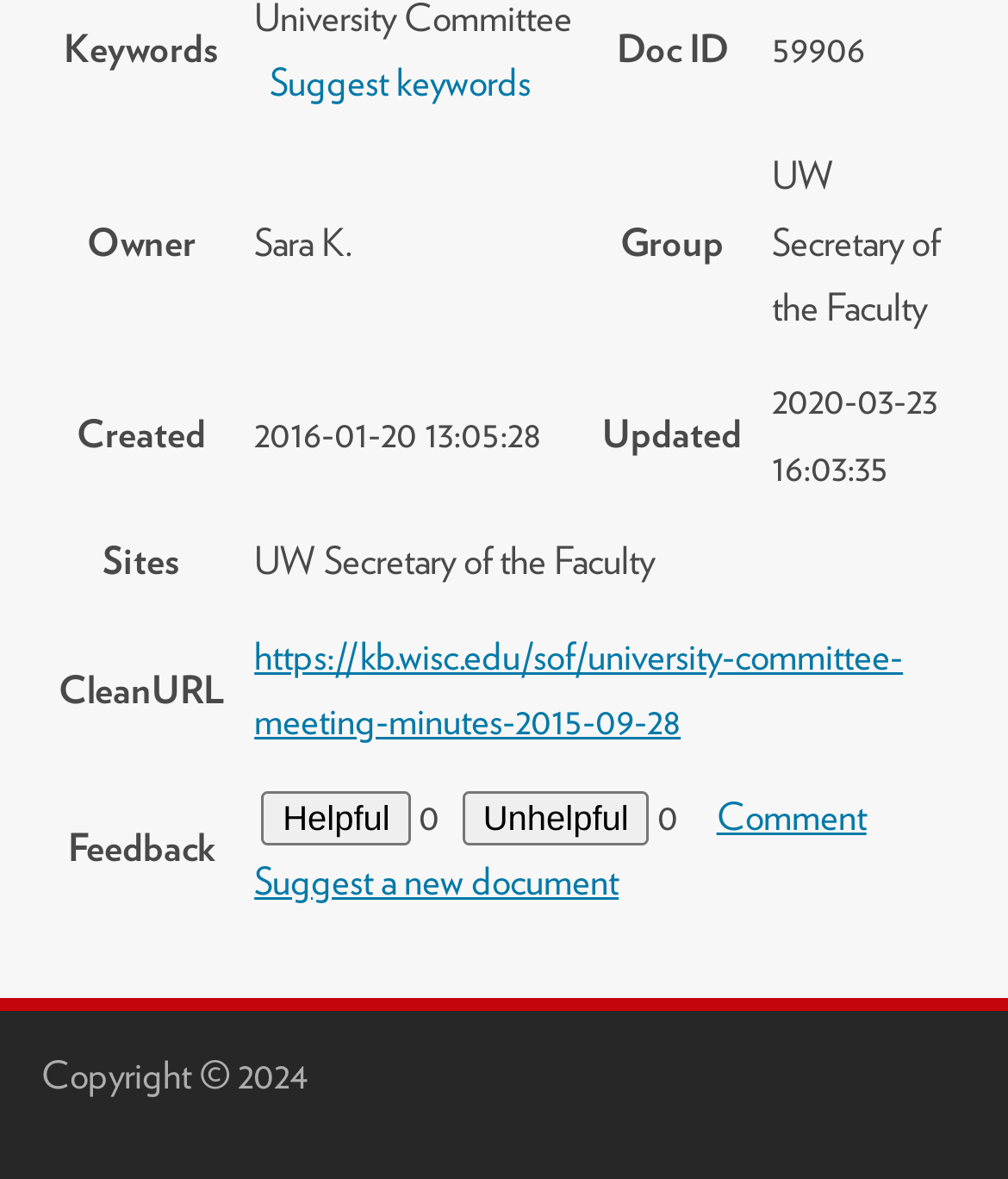Extract the bounding box coordinates for the HTML element that matches this description: "Suggest a new document". The coordinates should be four float numbers between 0 and 1, i.e., [left, top, right, bottom].

[0.252, 0.728, 0.614, 0.768]